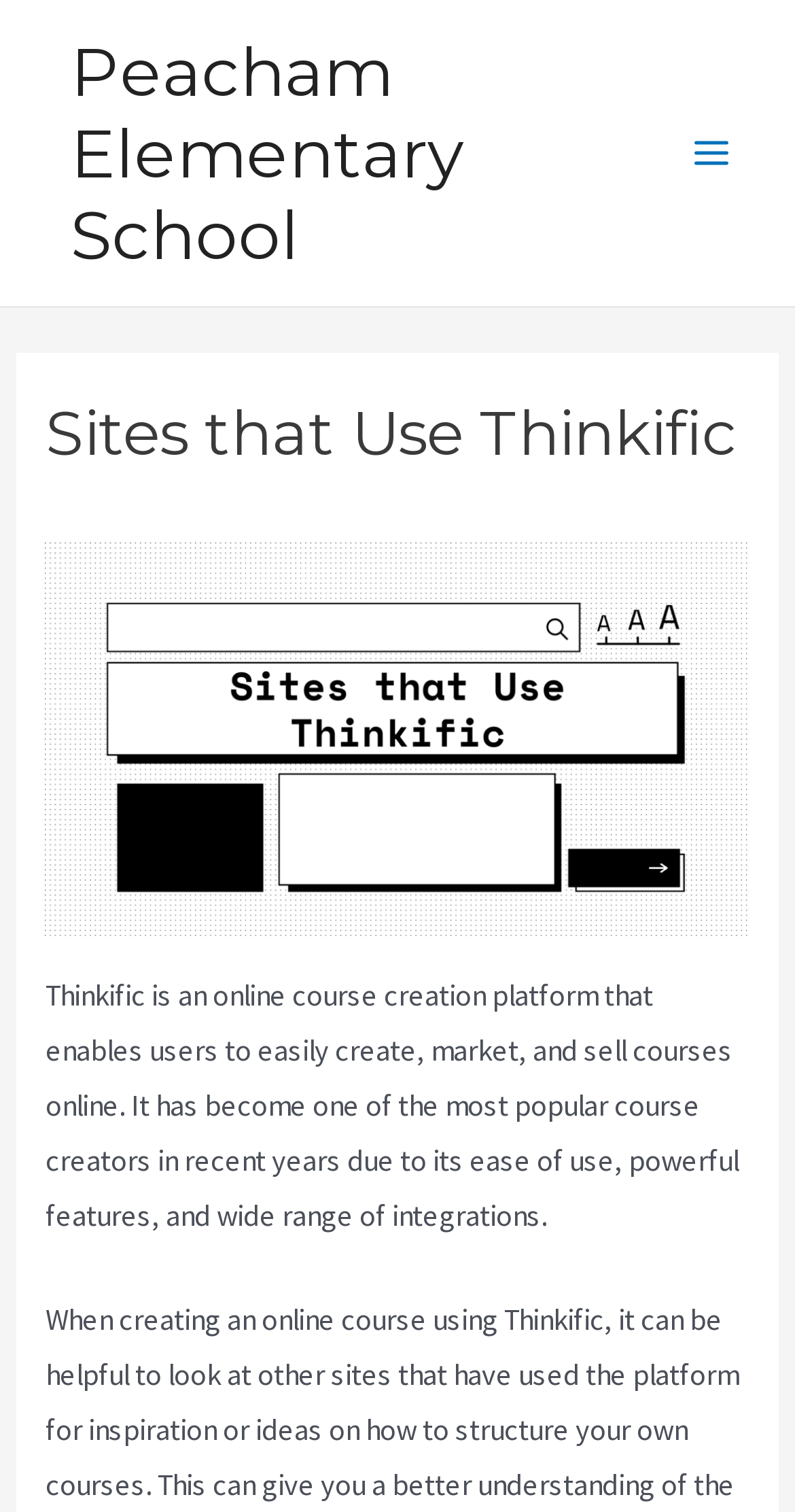Locate the bounding box of the UI element defined by this description: "Main Menu". The coordinates should be given as four float numbers between 0 and 1, formatted as [left, top, right, bottom].

[0.841, 0.073, 0.949, 0.13]